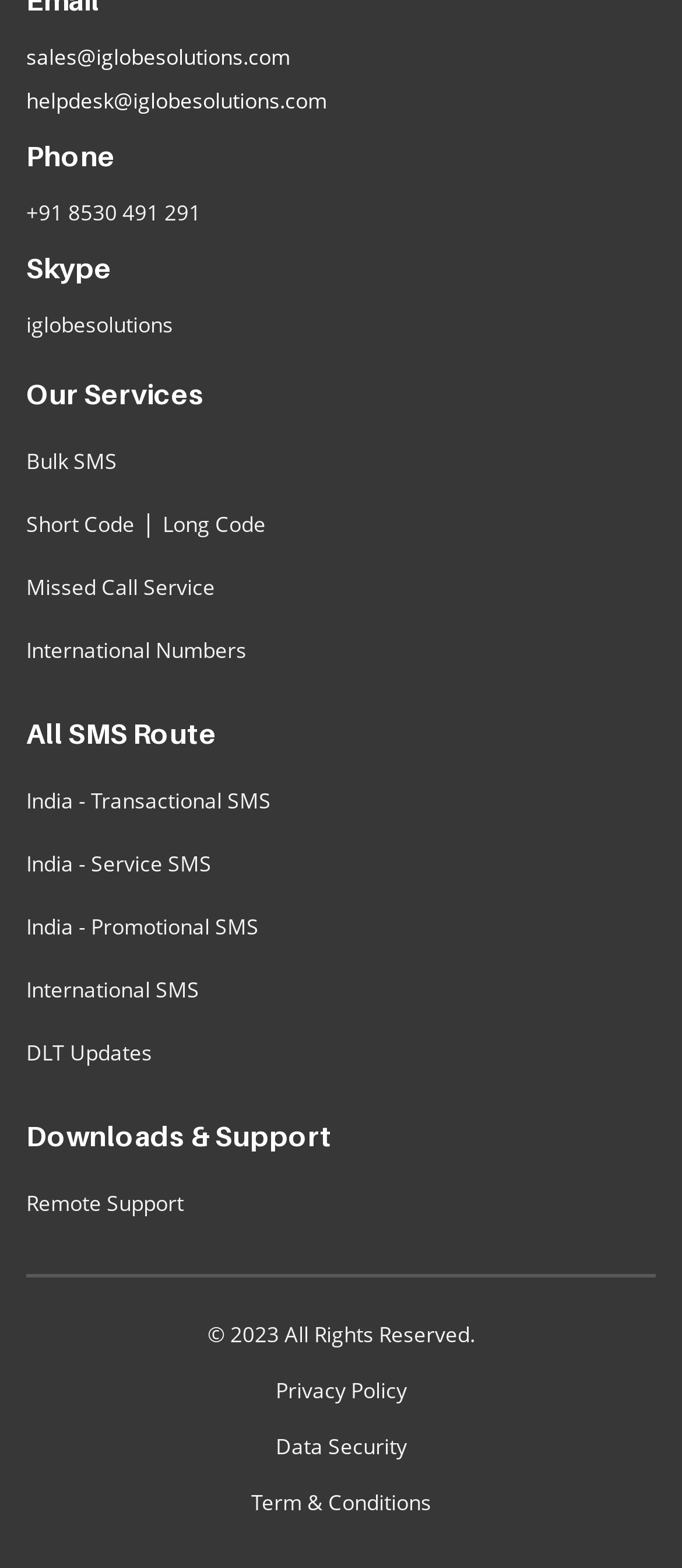Please identify the bounding box coordinates of the element that needs to be clicked to execute the following command: "View privacy policy". Provide the bounding box using four float numbers between 0 and 1, formatted as [left, top, right, bottom].

[0.404, 0.877, 0.596, 0.896]